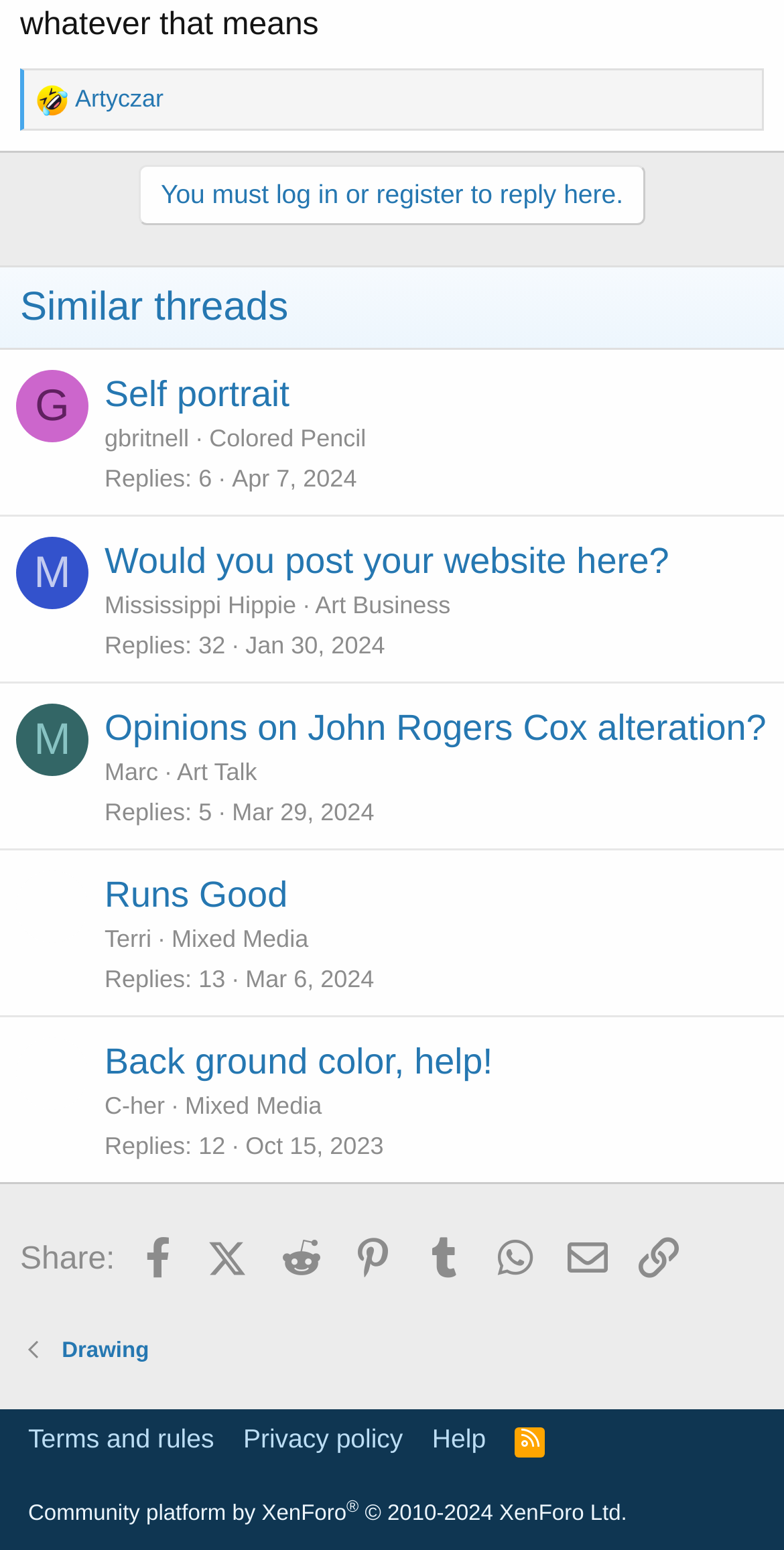Identify the bounding box of the UI component described as: "Back ground color, help!".

[0.133, 0.672, 0.629, 0.698]